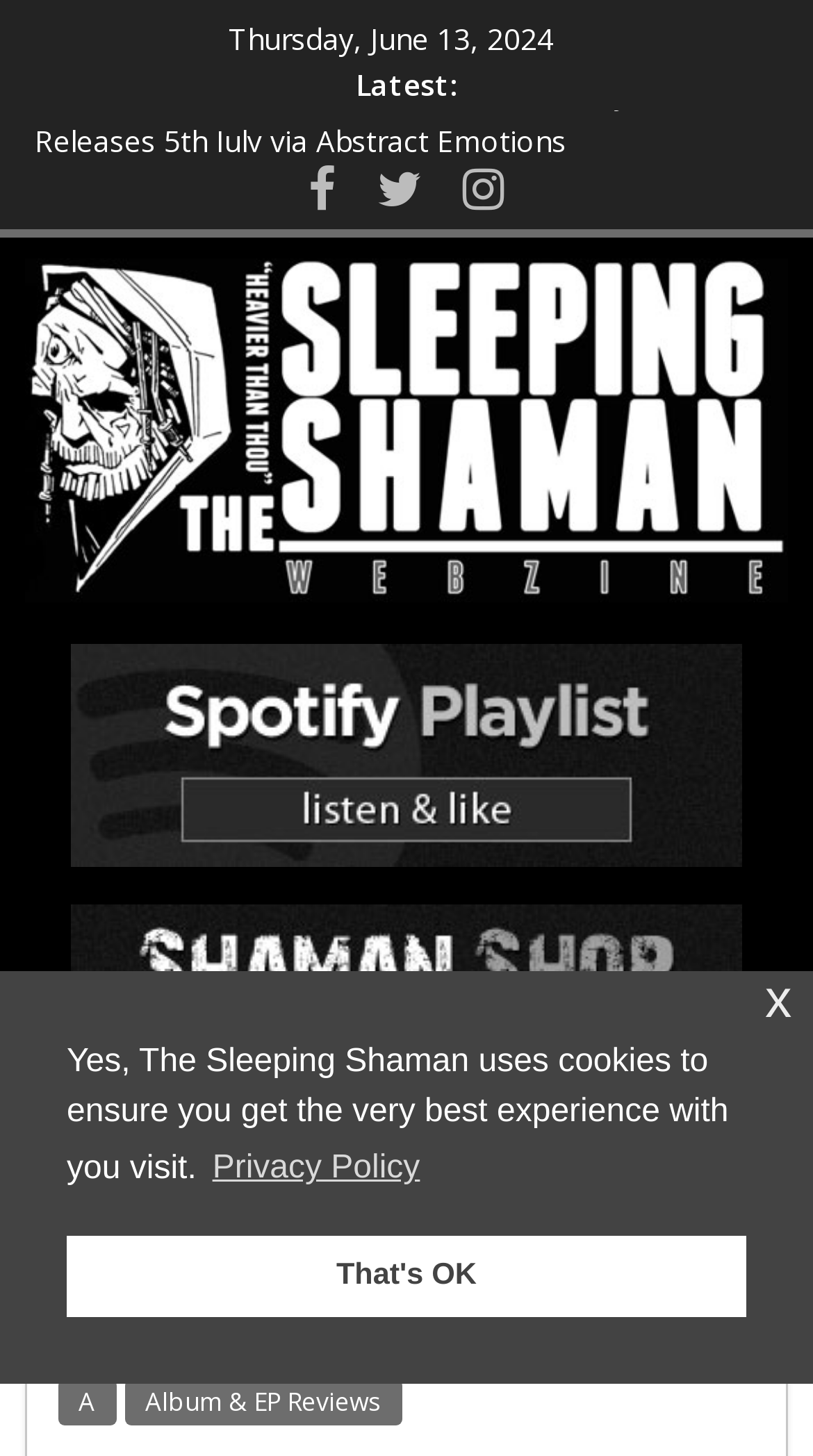Show the bounding box coordinates of the region that should be clicked to follow the instruction: "Visit The Sleeping Shaman homepage."

[0.03, 0.178, 0.97, 0.21]